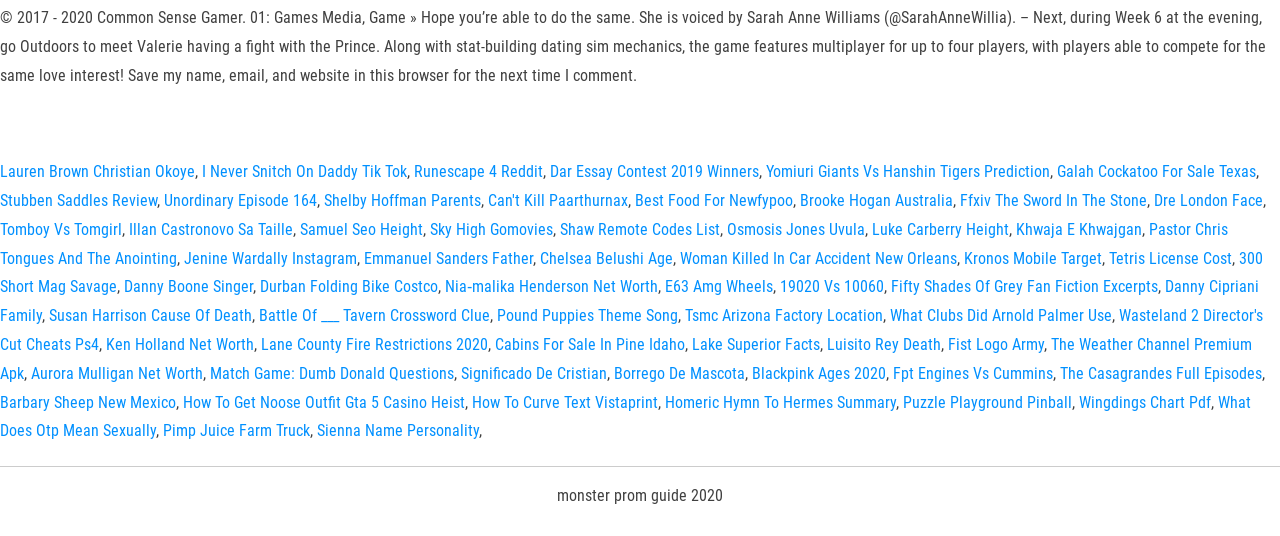Mark the bounding box of the element that matches the following description: "Samuel Seo Height".

[0.234, 0.41, 0.33, 0.446]